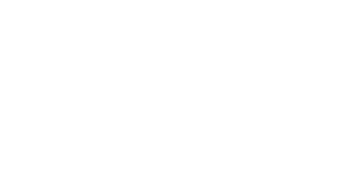Provide a thorough description of the image presented.

This image features a snapshot of the apartments list page for "Kashtata s cheshmata." The design showcases a modern interface, highlighting various apartments available for booking or inquiry. The layout is user-friendly, allowing easy navigation for potential clients interested in accommodations. This particular page is part of a revamped website that enhances user experience and accessibility, contributing to a reported increase in traffic of over 30%. The aesthetic and functional updates reflect current web standards, making it simpler for users to find and explore available listings.